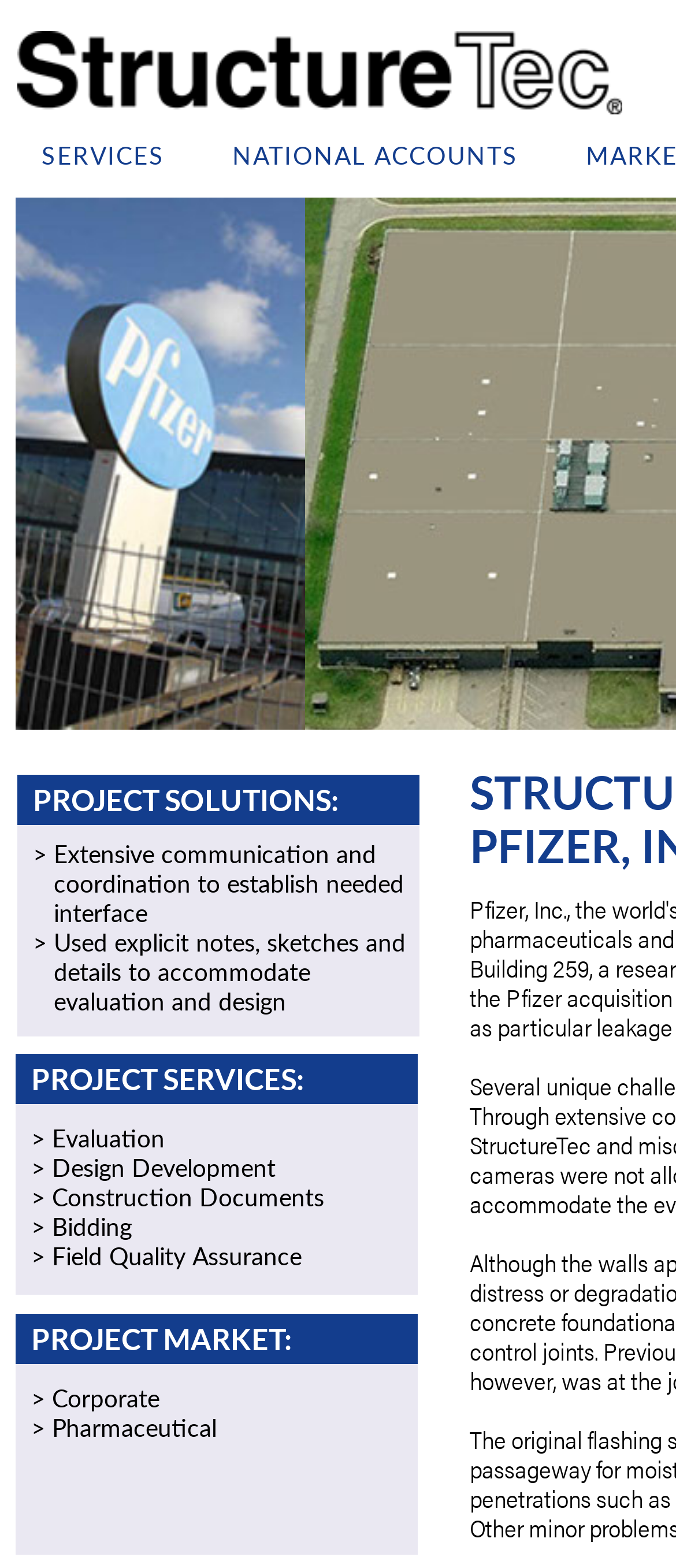Please find and provide the title of the webpage.

STRUCTURETEC RESTORES BUILDING ENVELOPE FOR PFIZER, INC.